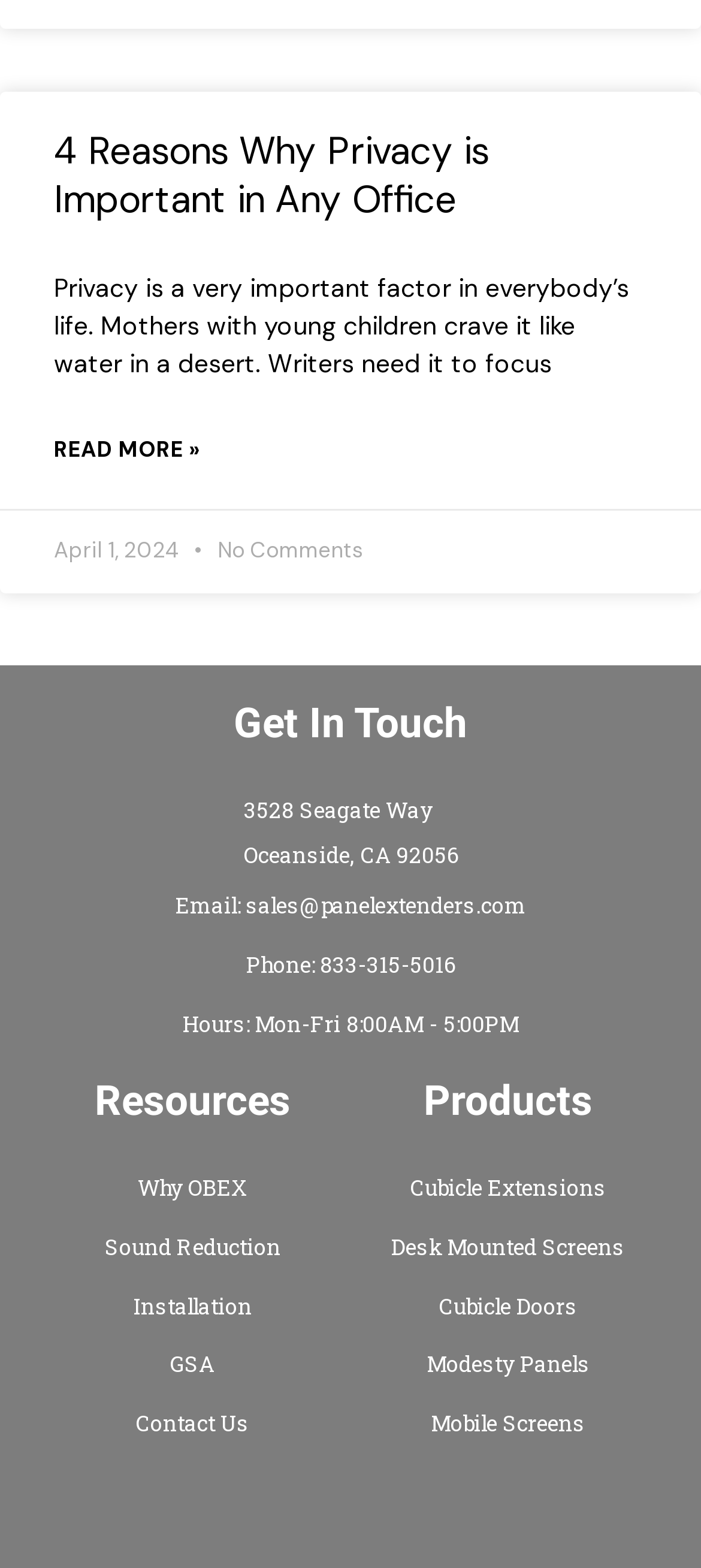How many links are there under 'Products'?
Using the screenshot, give a one-word or short phrase answer.

5